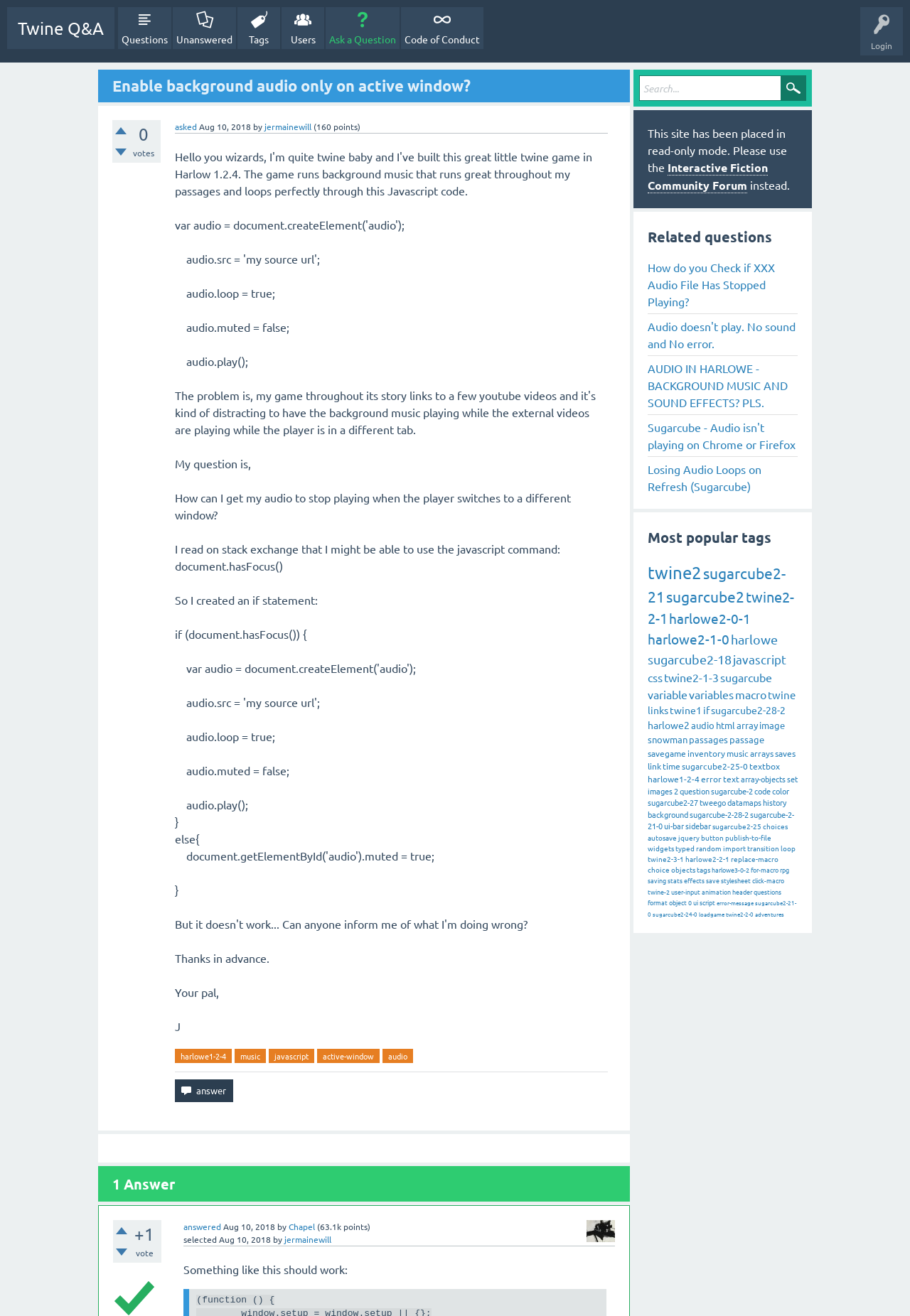Specify the bounding box coordinates of the area to click in order to execute this command: 'Click on the 'answer' button'. The coordinates should consist of four float numbers ranging from 0 to 1, and should be formatted as [left, top, right, bottom].

[0.192, 0.82, 0.256, 0.838]